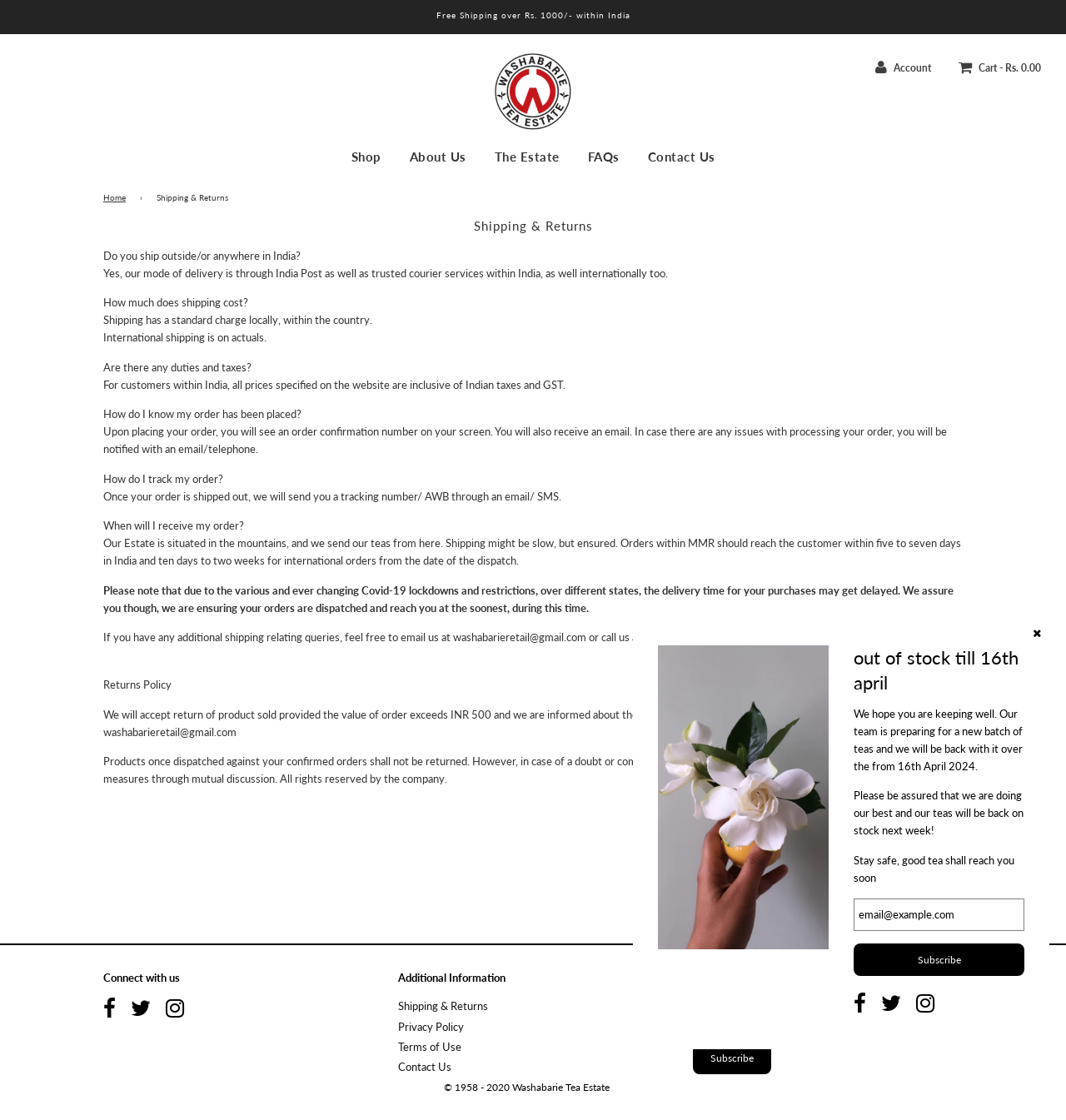Find the bounding box coordinates of the area to click in order to follow the instruction: "Click on the 'FAQs' link".

[0.539, 0.124, 0.593, 0.157]